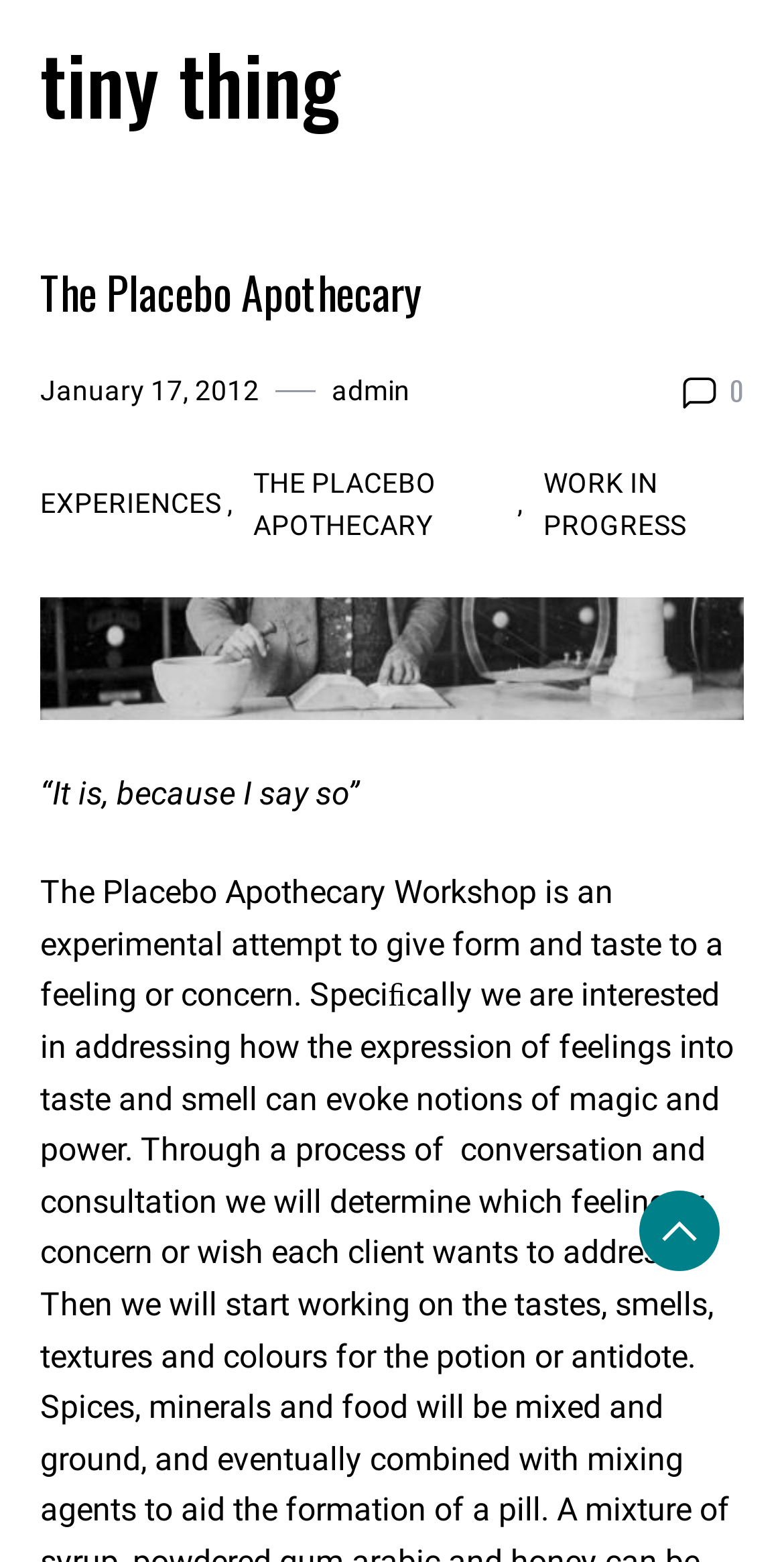Please answer the following question as detailed as possible based on the image: 
What is the quote mentioned on the webpage?

I found a static text element on the webpage with the quote '“It is, because I say so”'. This quote seems to be a prominent element on the page, possibly indicating a theme or motto of the webpage.